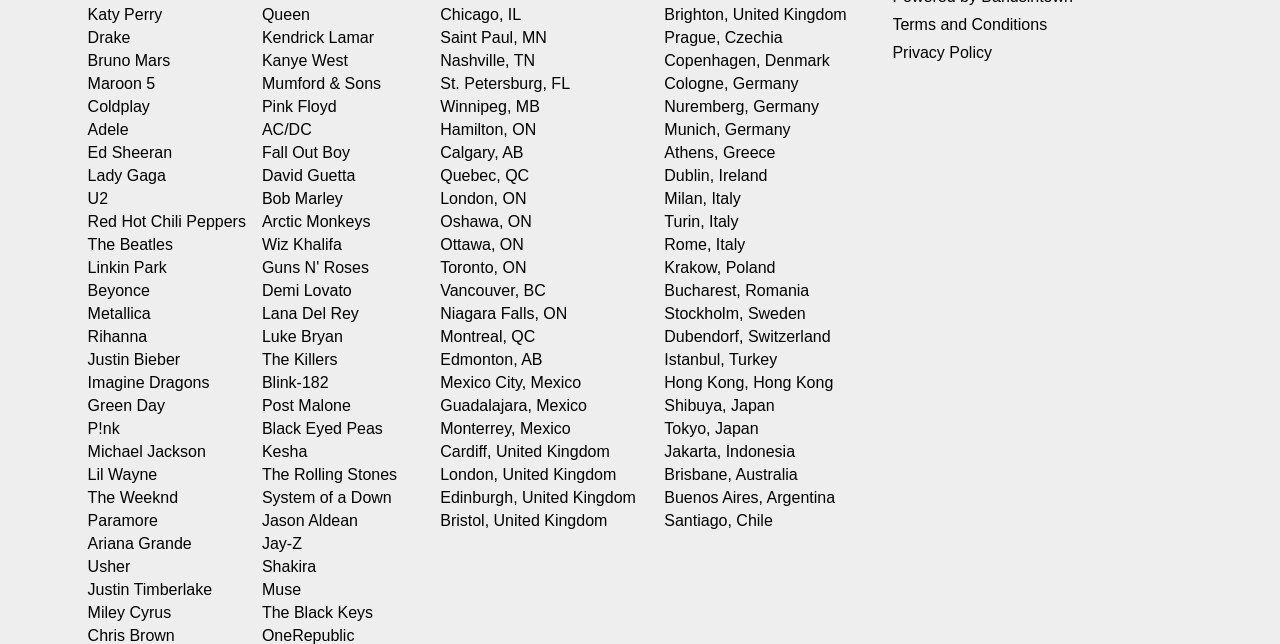Determine the bounding box coordinates for the region that must be clicked to execute the following instruction: "Explore Chicago, IL".

[0.344, 0.01, 0.407, 0.037]